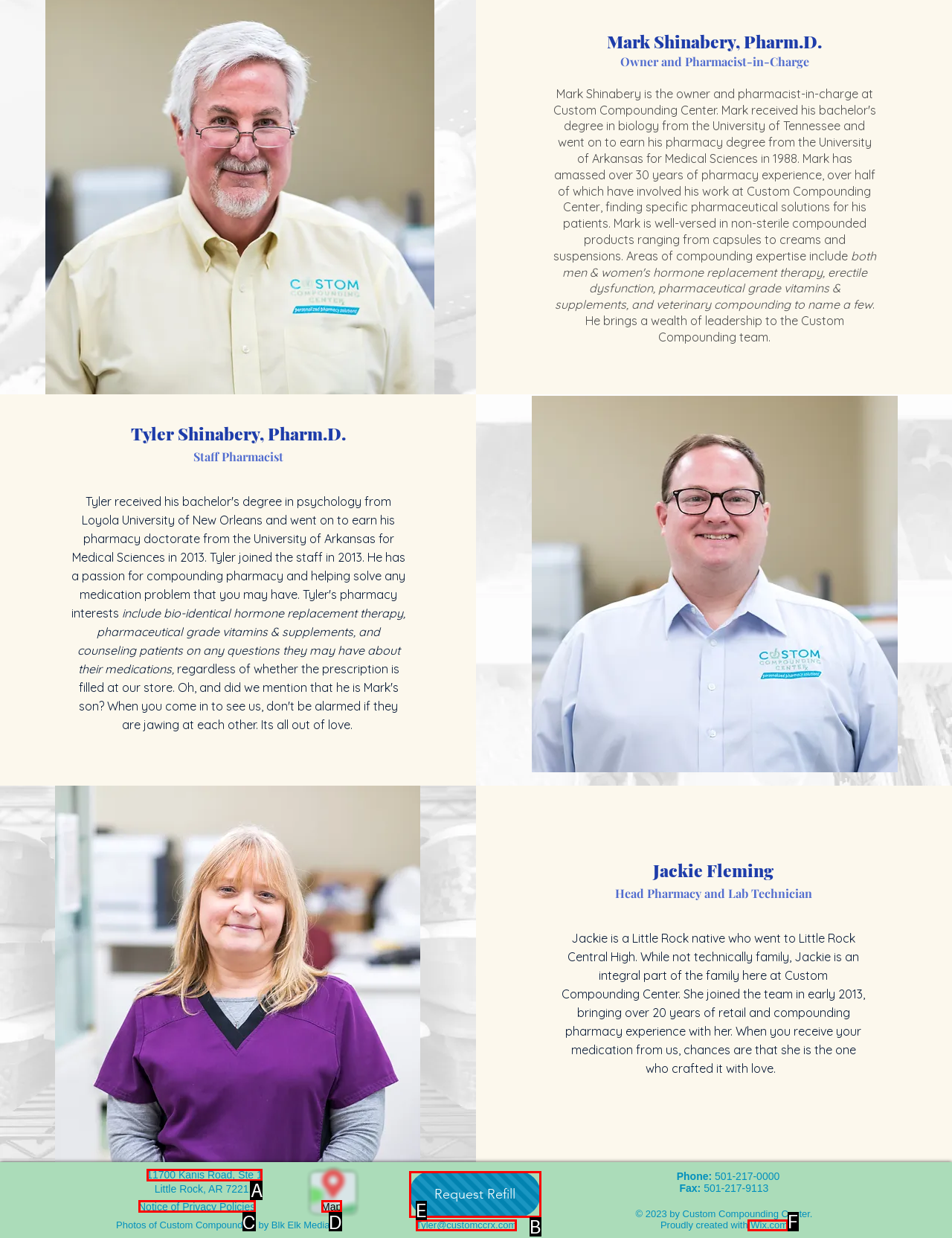From the options provided, determine which HTML element best fits the description: Request Refill. Answer with the correct letter.

B